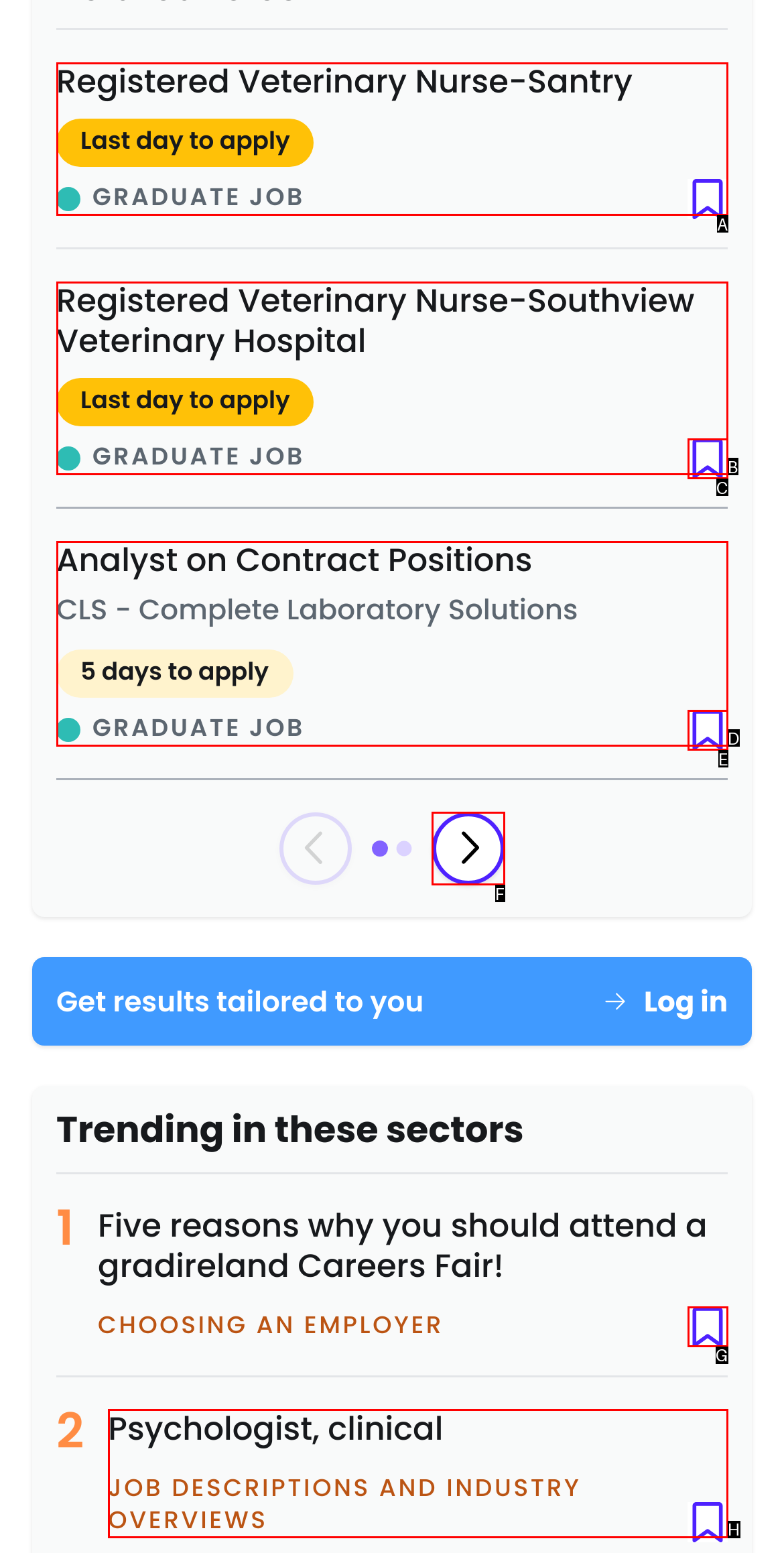Select the appropriate HTML element that needs to be clicked to execute the following task: Go to the next slide. Respond with the letter of the option.

F